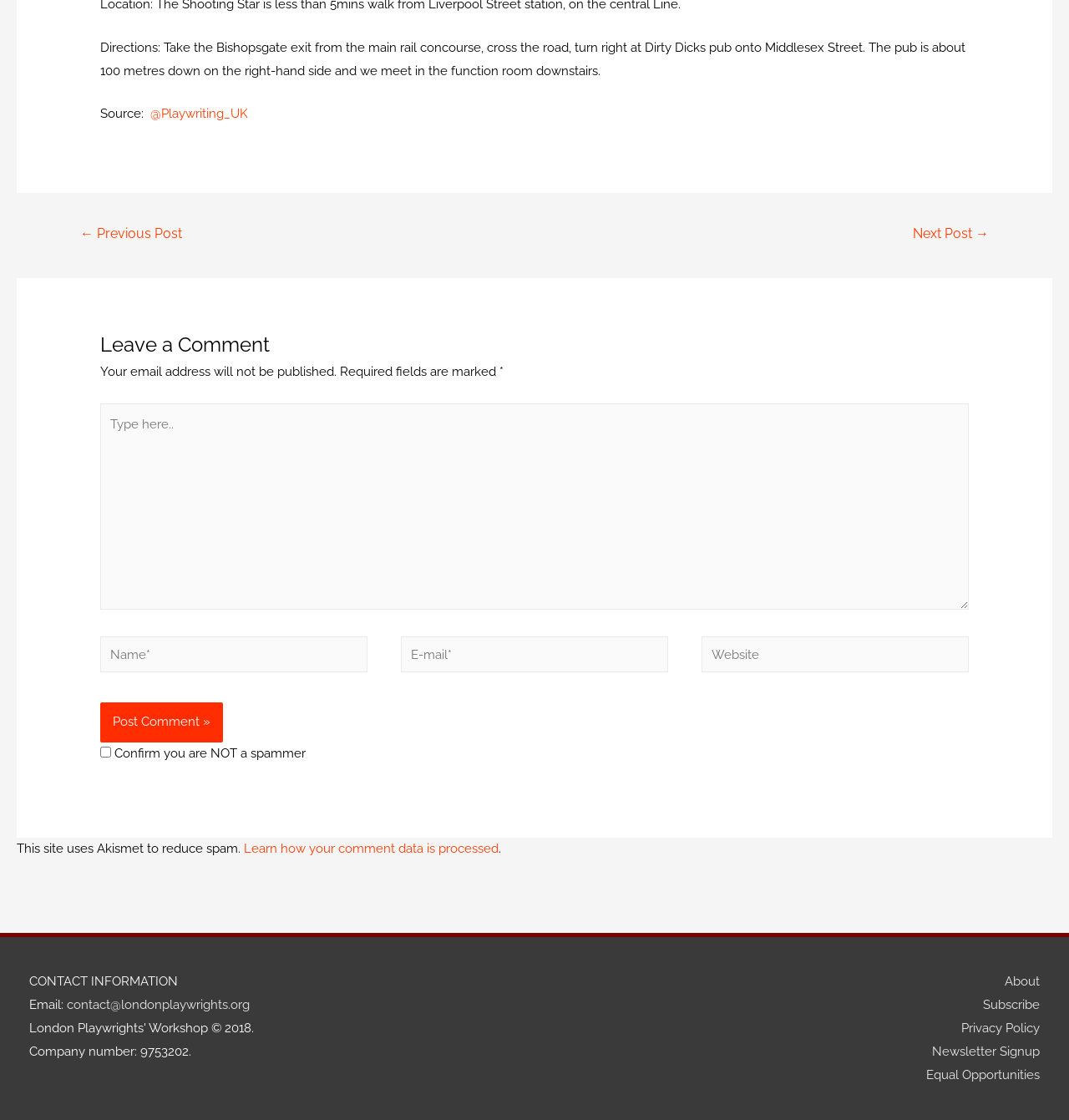Determine the bounding box coordinates for the HTML element mentioned in the following description: "contact@londonplaywrights.org". The coordinates should be a list of four floats ranging from 0 to 1, represented as [left, top, right, bottom].

[0.062, 0.89, 0.234, 0.904]